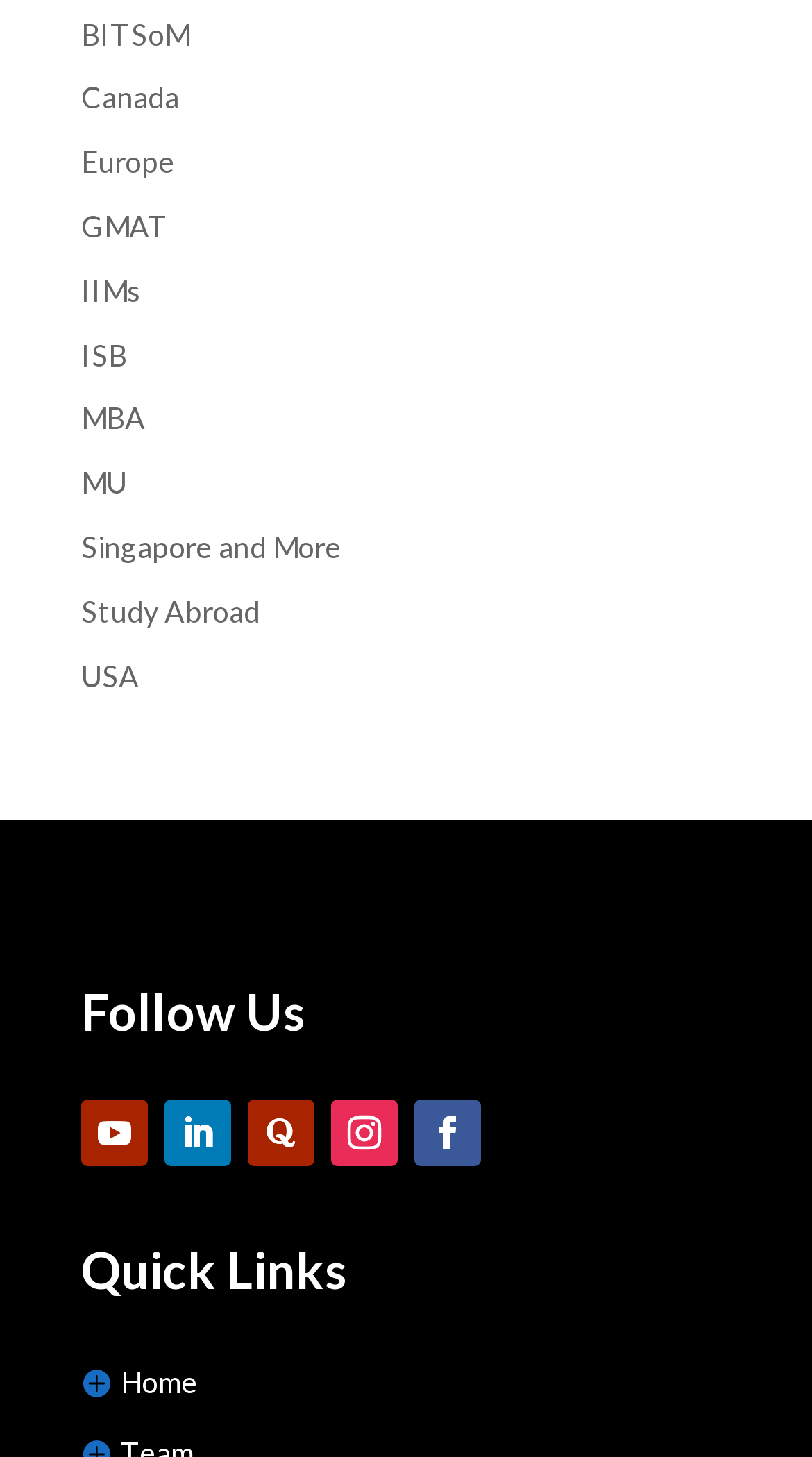How many social media icons are there?
Based on the content of the image, thoroughly explain and answer the question.

By counting the link elements with OCR text representing social media icons, I found that there are 5 social media icons on the webpage, with bounding box coordinates ranging from [0.1, 0.755, 0.182, 0.801] to [0.51, 0.755, 0.592, 0.801].